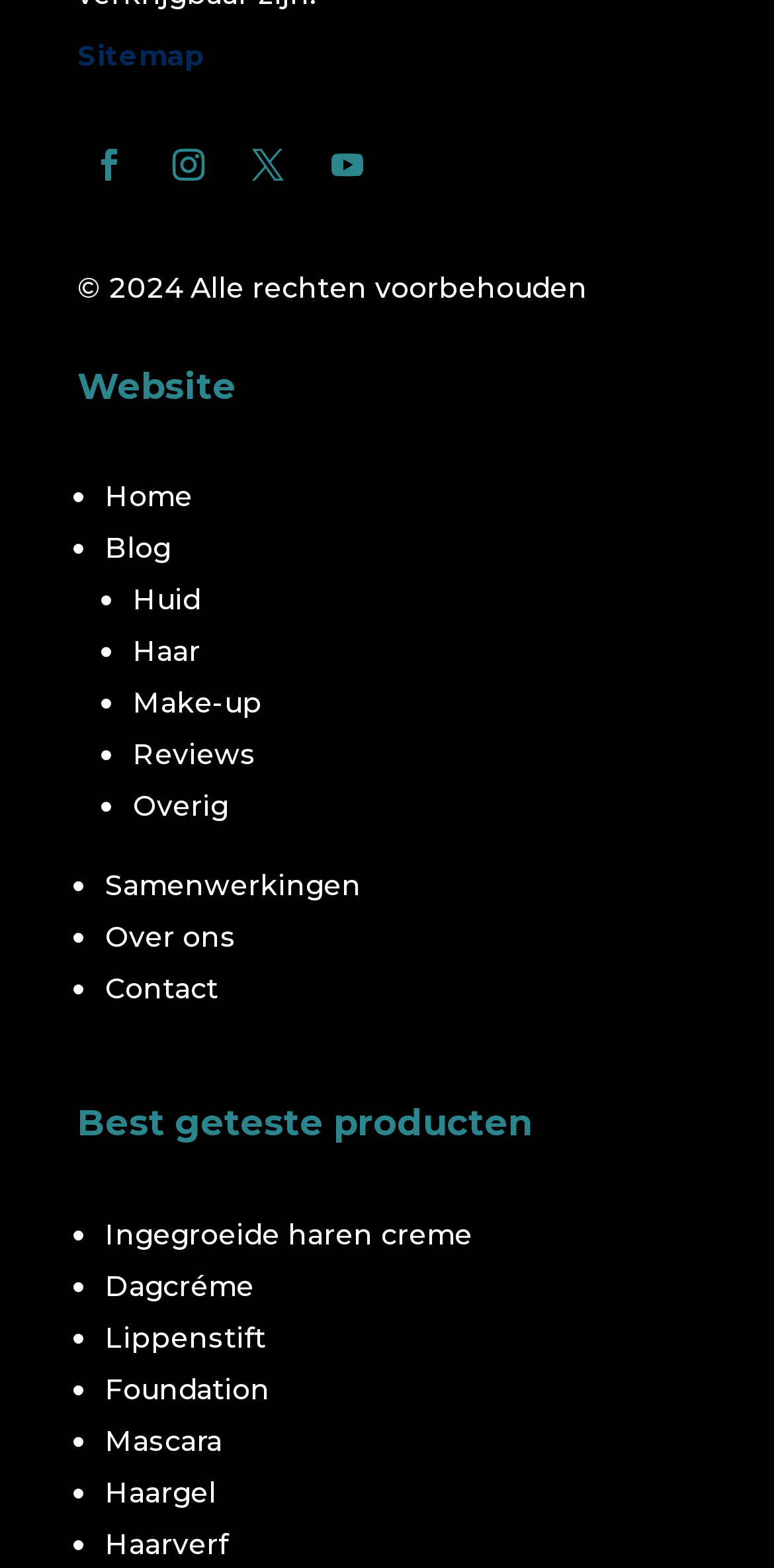Locate the bounding box coordinates of the area you need to click to fulfill this instruction: 'Go to Home'. The coordinates must be in the form of four float numbers ranging from 0 to 1: [left, top, right, bottom].

[0.136, 0.306, 0.249, 0.328]